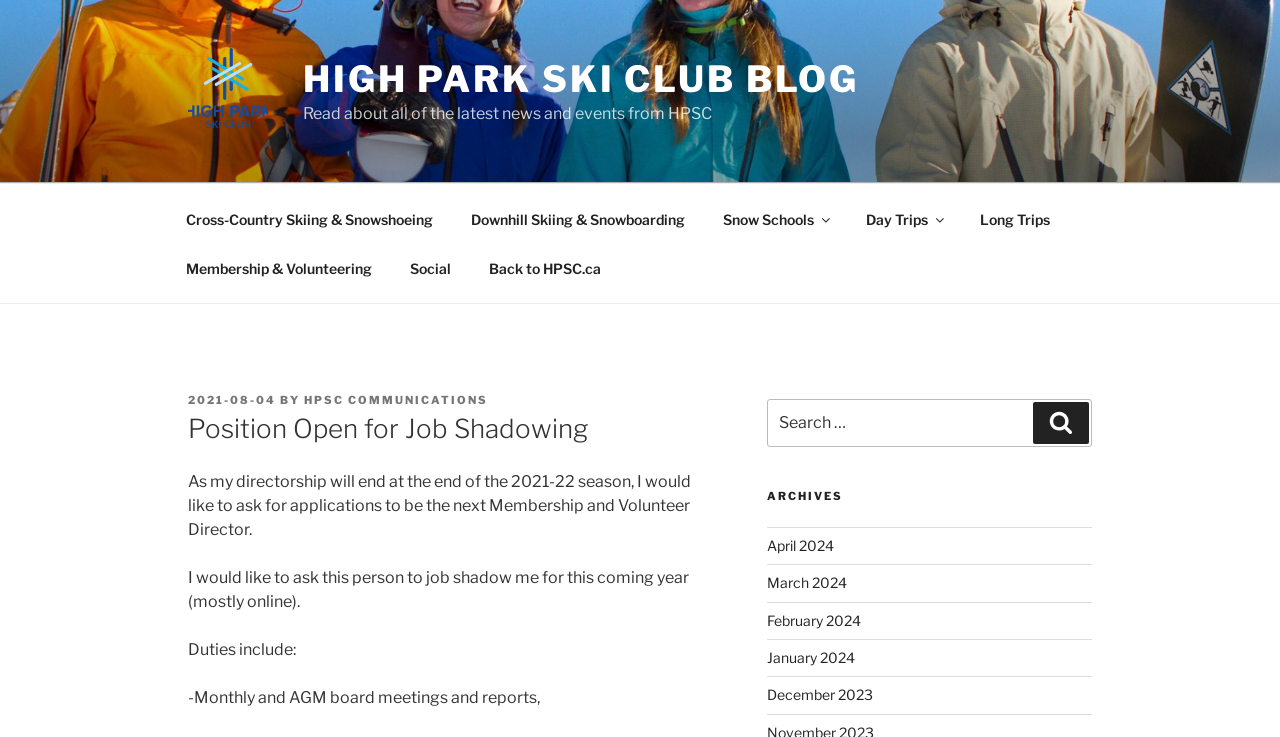Identify the bounding box for the given UI element using the description provided. Coordinates should be in the format (top-left x, top-left y, bottom-right x, bottom-right y) and must be between 0 and 1. Here is the description: December 2023

[0.599, 0.931, 0.682, 0.954]